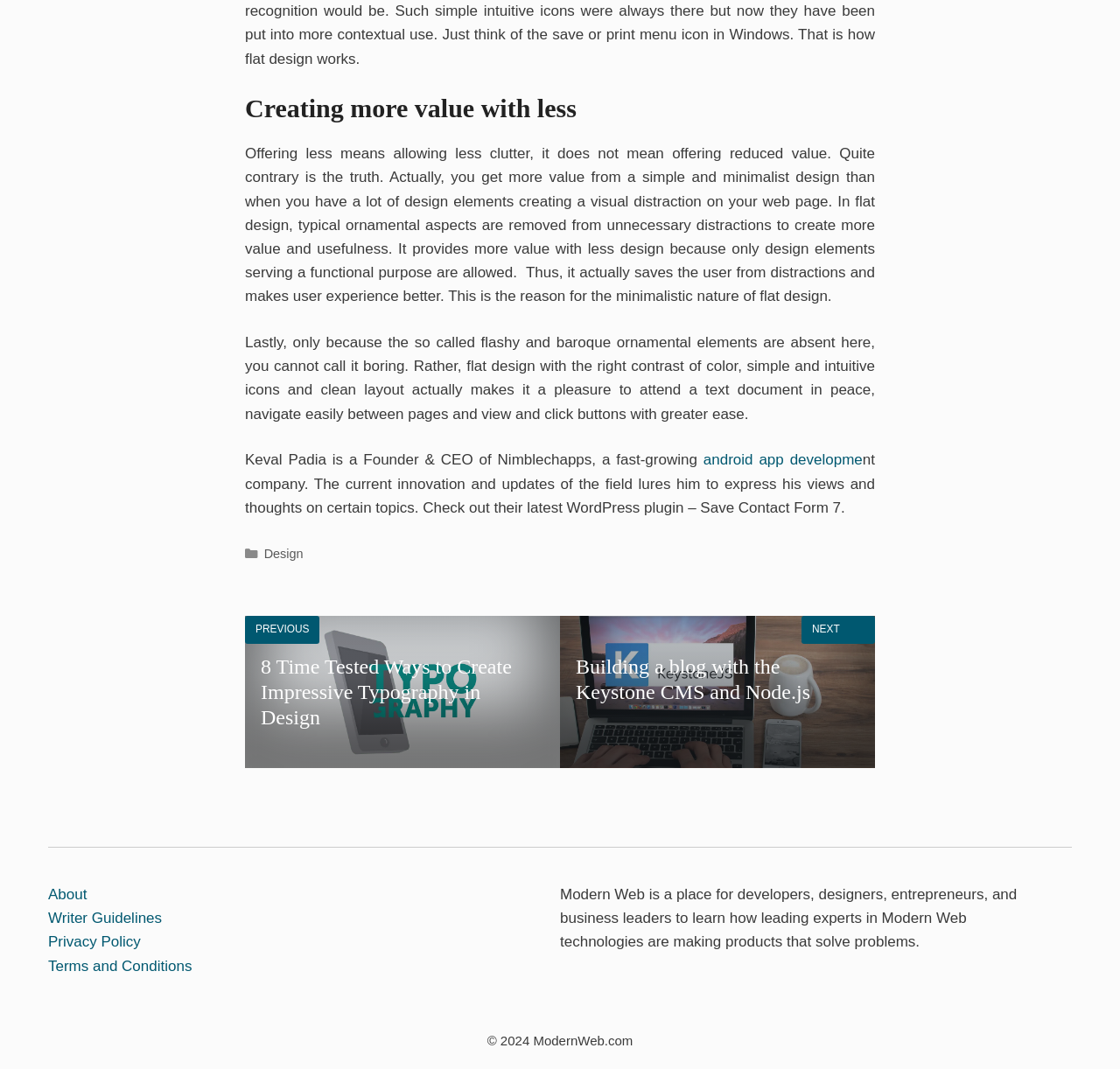Please locate the bounding box coordinates of the element that should be clicked to complete the given instruction: "Click on STRUCTURAL ENGINEER STAMP".

None